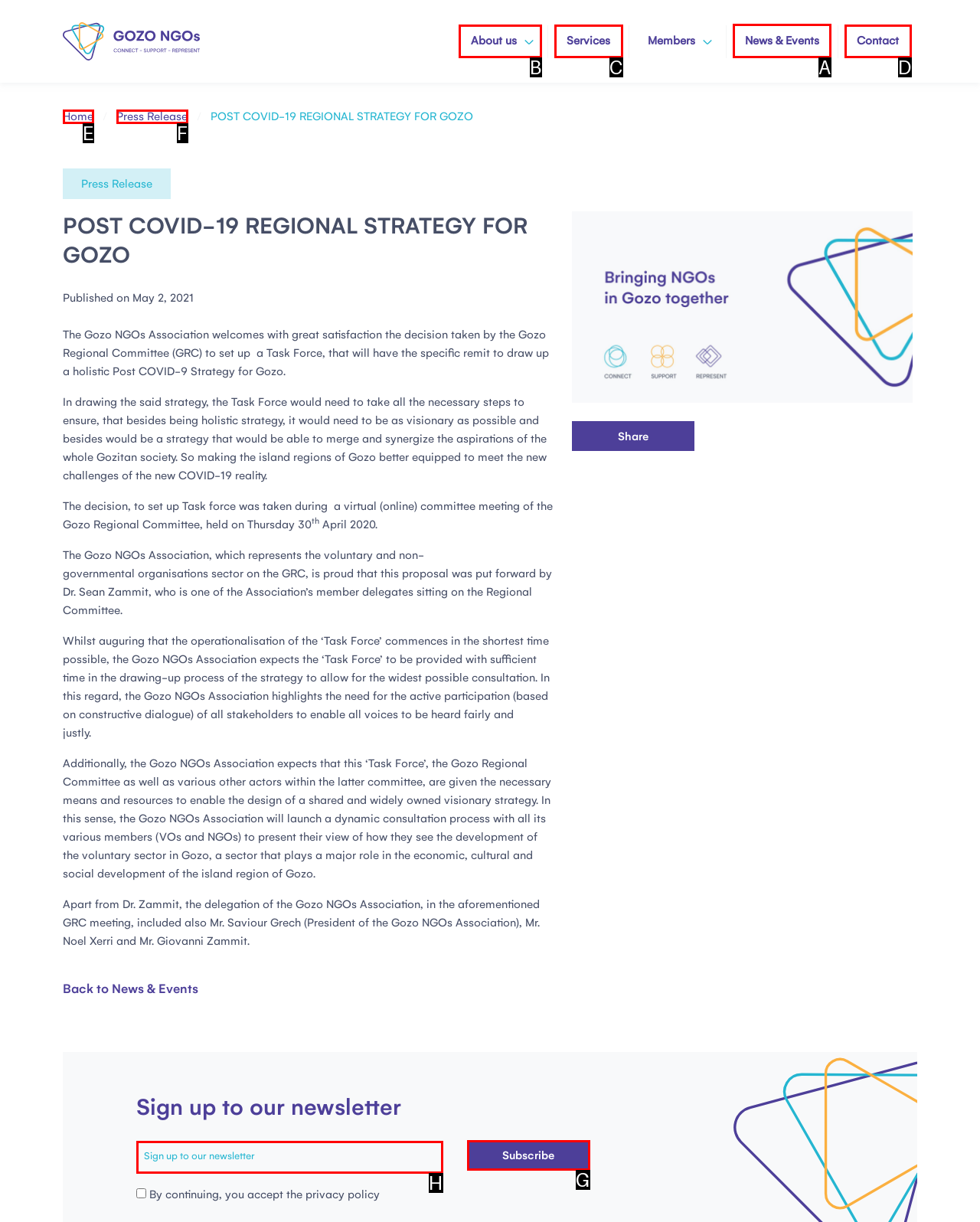Identify which HTML element to click to fulfill the following task: Click the 'News & Events' link. Provide your response using the letter of the correct choice.

A